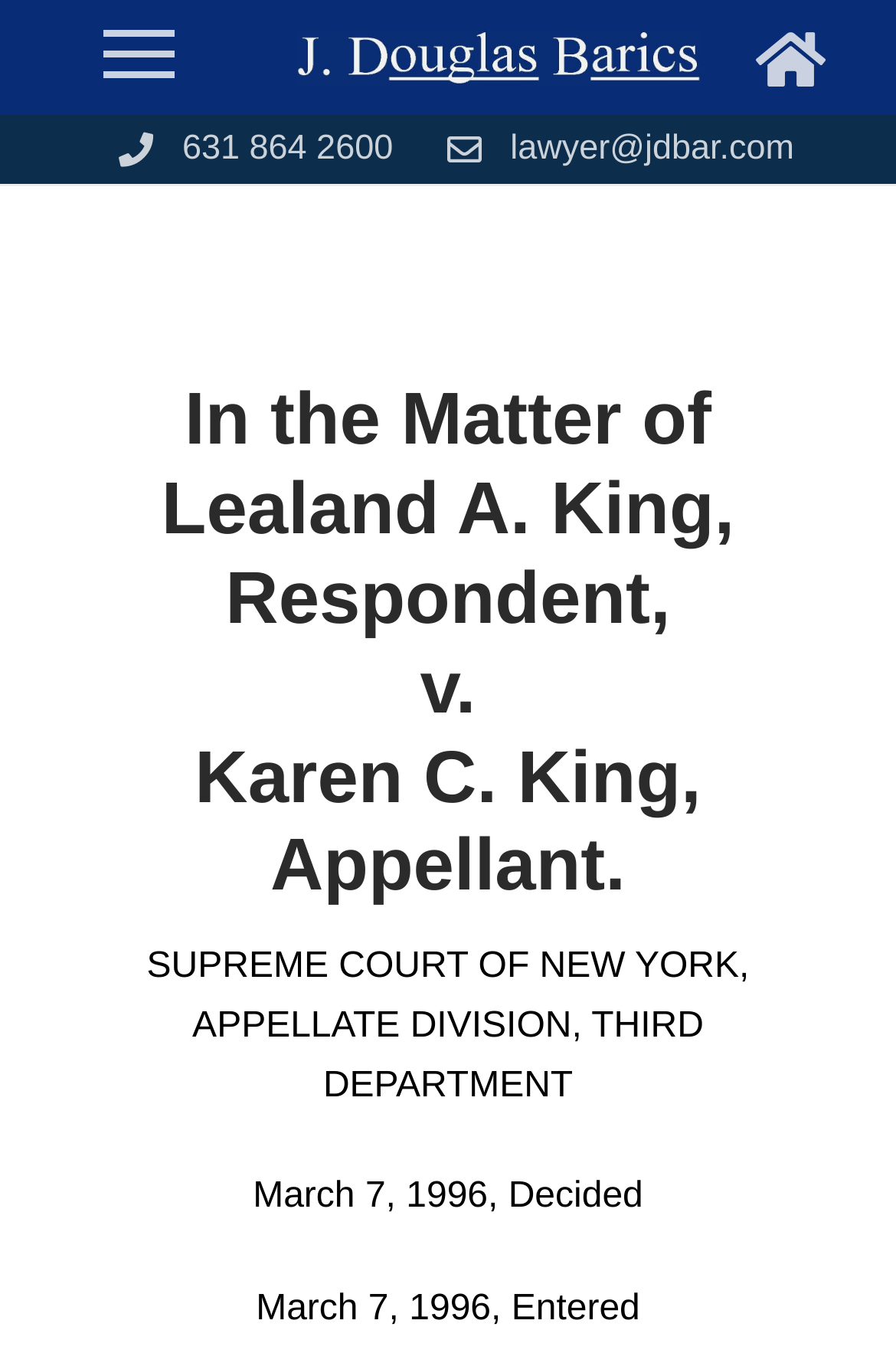What is the phone number of the lawyer?
Give a detailed and exhaustive answer to the question.

I found the phone number by looking at the link element with the text ' 631 864 2600' which is located at the top of the webpage.